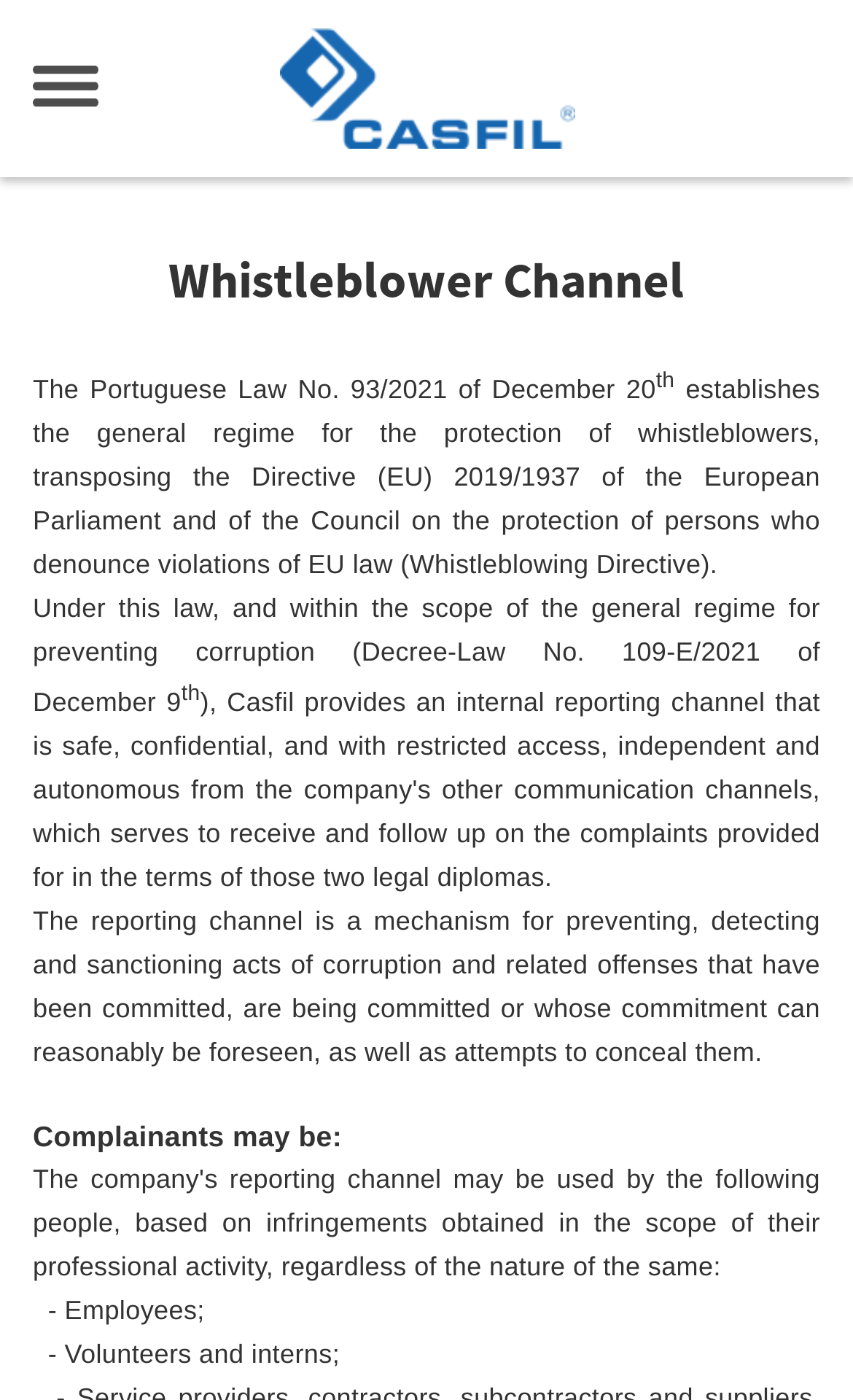Elaborate on the different components and information displayed on the webpage.

The webpage is titled "Whistleblower Channel" and has a prominent heading with the same title at the top center of the page. Below the title, there are two links, one on the left and another on the right, with the right link containing an image labeled "Casfil". 

The main content of the page is divided into paragraphs of text, starting with a description of the Portuguese Law No. 93/2021, which establishes the general regime for the protection of whistleblowers. This text spans across the top half of the page. 

Below this text, there is another paragraph that explains the scope of the general regime for preventing corruption, which takes up about a quarter of the page. 

Further down, there is a section that describes the reporting channel as a mechanism for preventing, detecting, and sanctioning acts of corruption. This section is located at the bottom half of the page. 

Finally, at the very bottom of the page, there is a list of types of complainants, including employees, volunteers, and interns, each listed on a separate line.